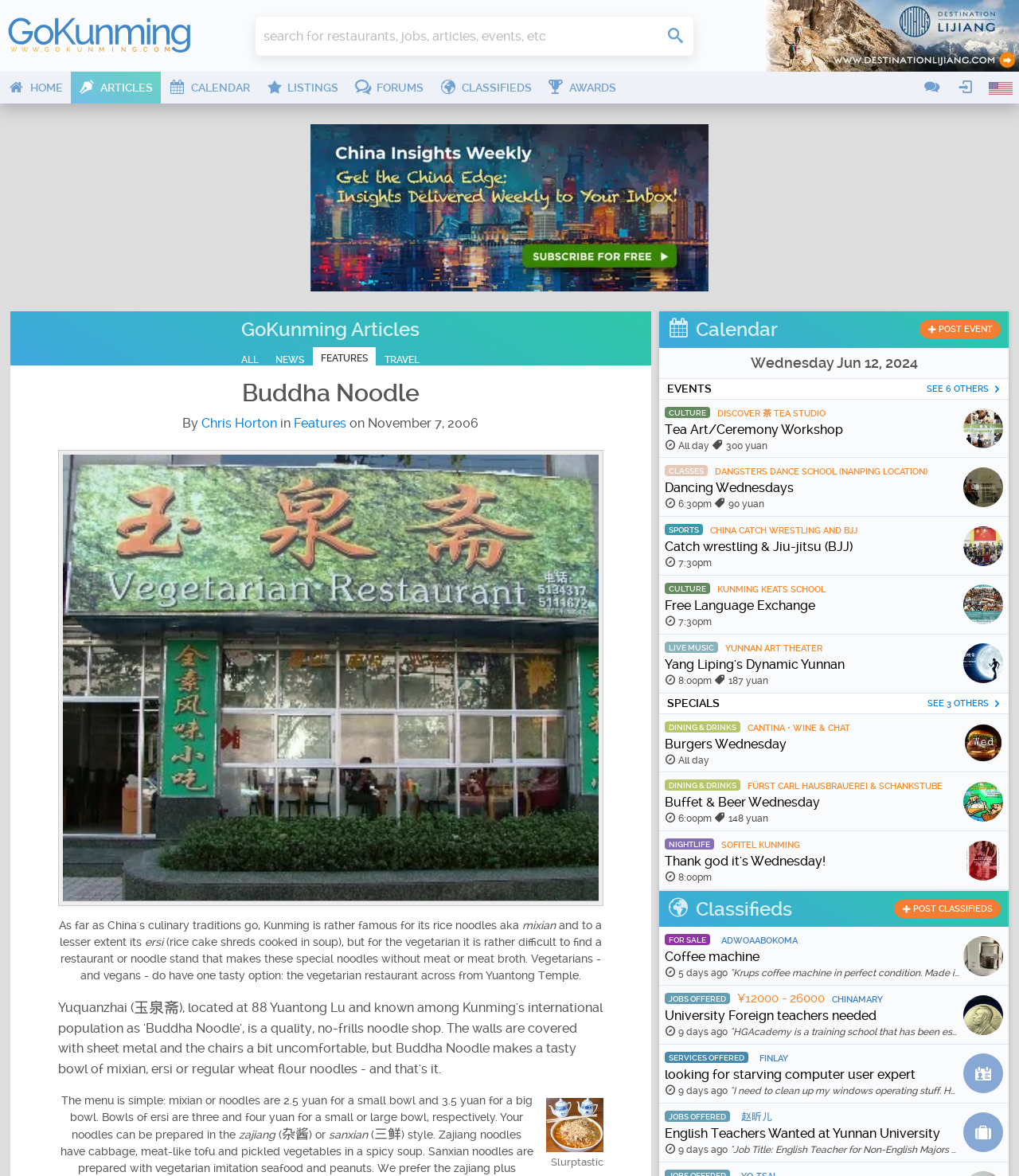Extract the bounding box coordinates of the UI element described by: "Wednesday Jun 12, 2024". The coordinates should include four float numbers ranging from 0 to 1, e.g., [left, top, right, bottom].

[0.736, 0.301, 0.9, 0.315]